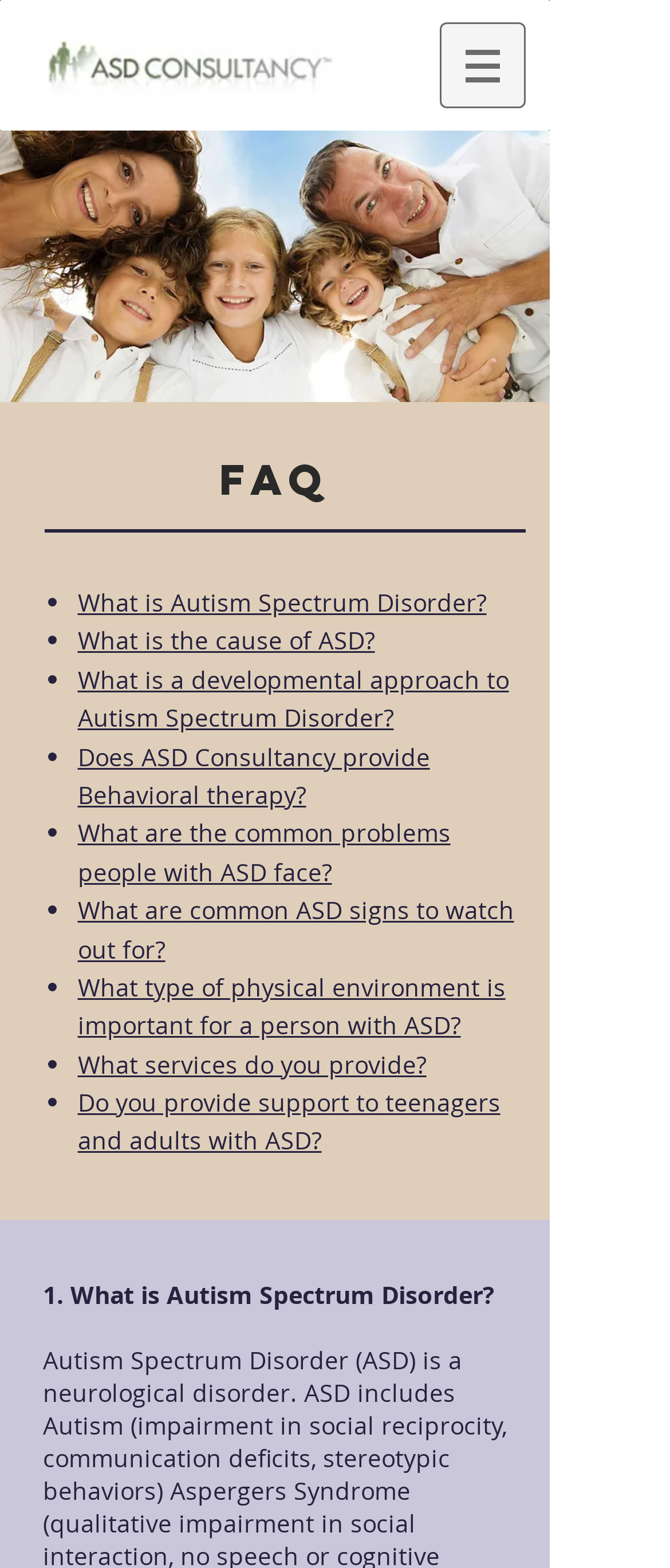Create a detailed description of the webpage's content and layout.

The webpage is about ASD Consultancy's FAQ section. At the top left, there is a logo image. Below the logo, there is a heading "FAQ" in a prominent position. 

To the right of the logo, there is a navigation menu labeled "Site" with a button that has a popup menu. The button is accompanied by a small image.

The main content of the page is a list of questions and answers related to Autism Spectrum Disorder (ASD). The list is divided into sections, each marked with a bullet point (•). The questions are presented as links, and they include topics such as "What is Autism Spectrum Disorder?", "What is the cause of ASD?", and "What services do you provide?". 

The list of questions and answers takes up most of the page, with each section stacked below the previous one. At the very bottom of the page, there is a region labeled "F01", which may be a footer section.